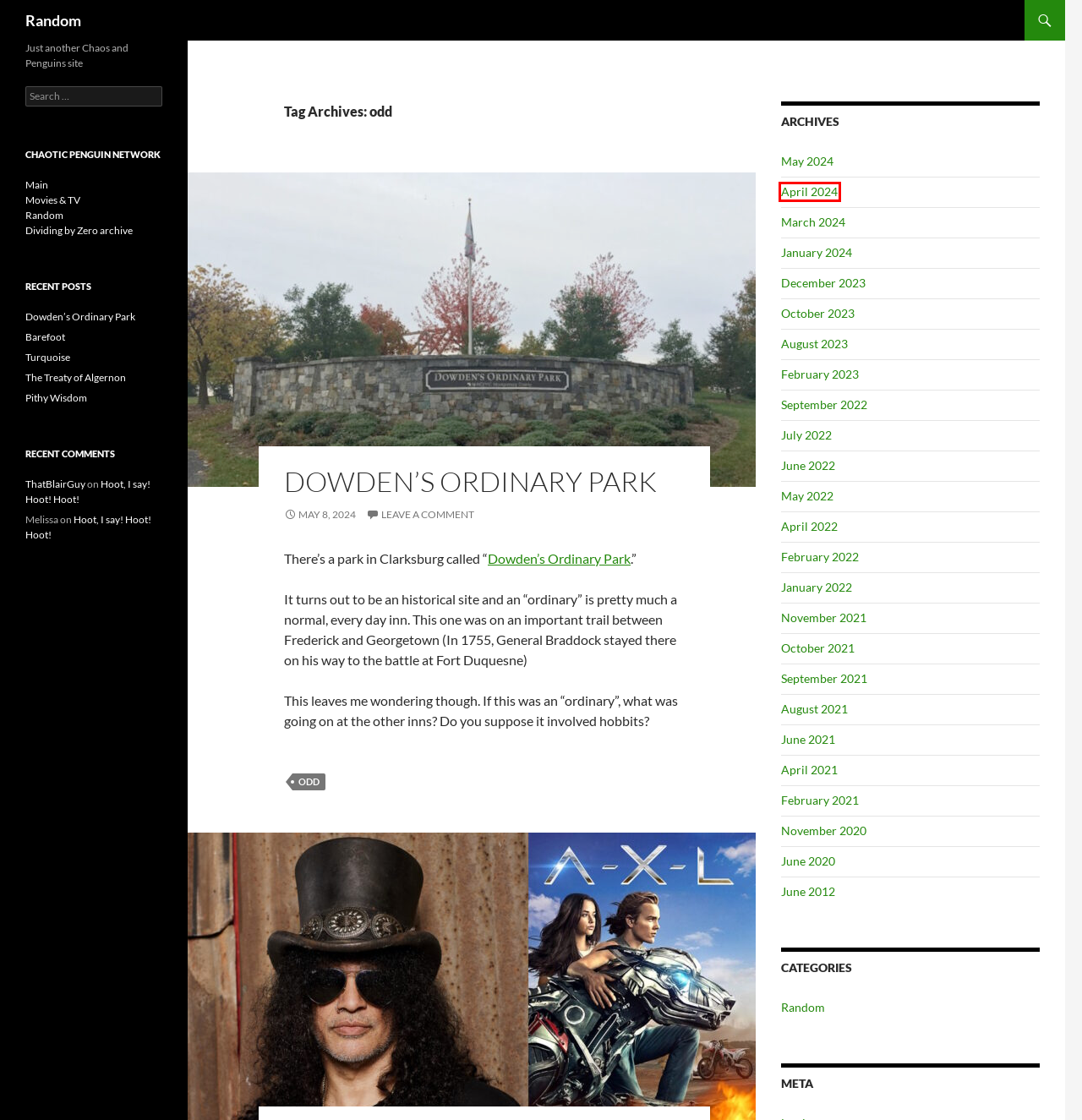Review the screenshot of a webpage which includes a red bounding box around an element. Select the description that best fits the new webpage once the element in the bounding box is clicked. Here are the candidates:
A. That Blair Guy
B. Random | Just another Chaos and Penguins site
C. May | 2022 | Random
D. June | 2022 | Random
E. June | 2012 | Random
F. February | 2022 | Random
G. April | 2024 | Random
H. August | 2023 | Random

G